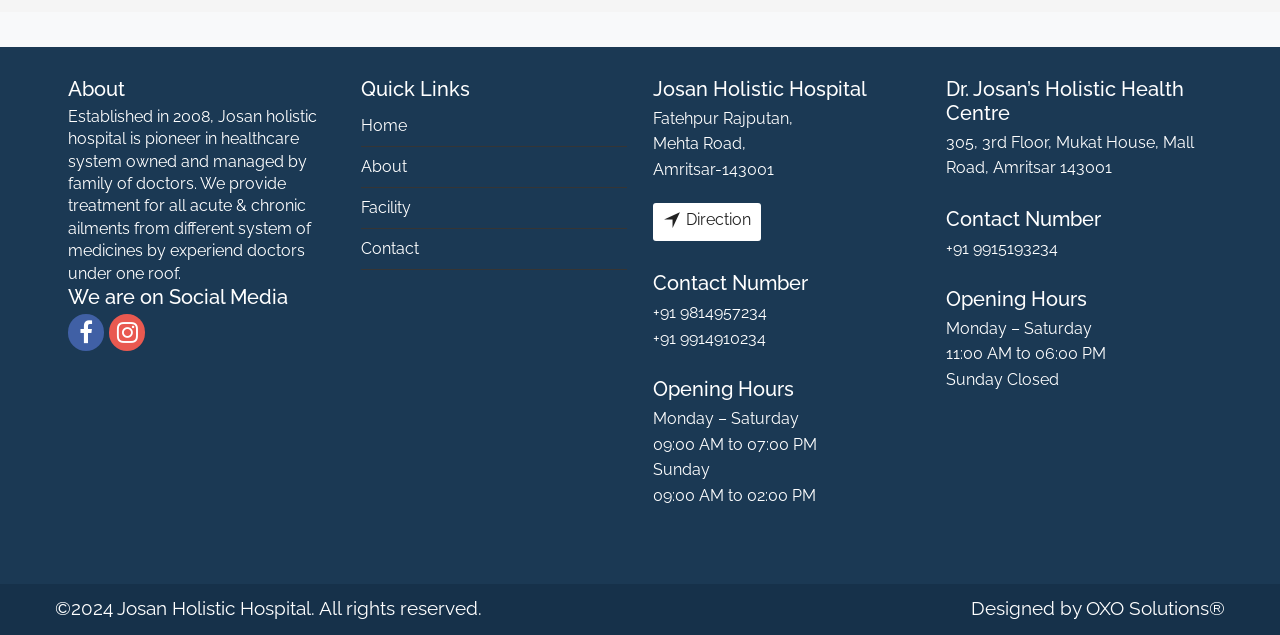Determine the bounding box coordinates of the element that should be clicked to execute the following command: "View 'Books' page".

None